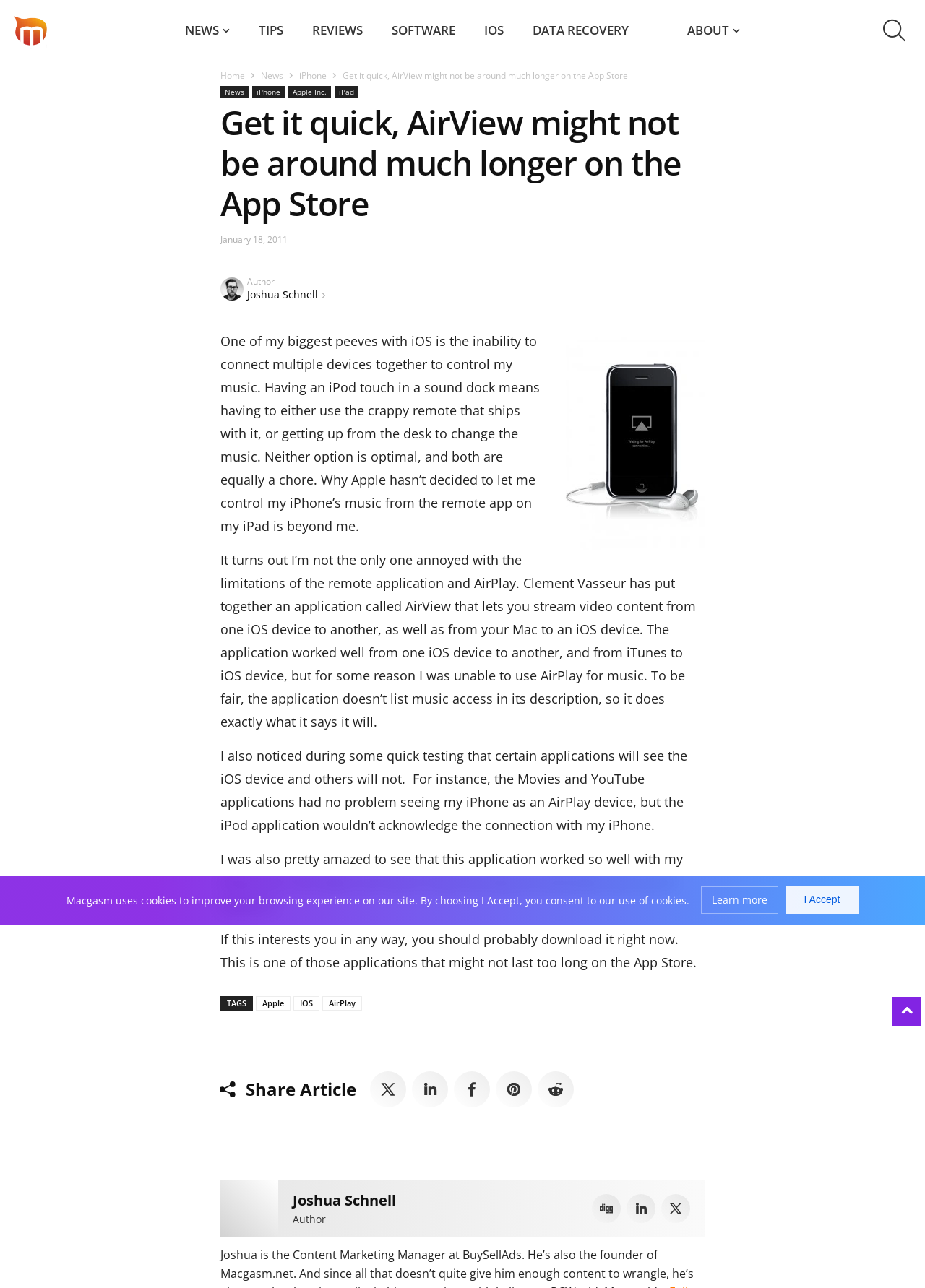Determine the bounding box coordinates of the clickable area required to perform the following instruction: "Read about AirView". The coordinates should be represented as four float numbers between 0 and 1: [left, top, right, bottom].

[0.238, 0.054, 0.679, 0.063]